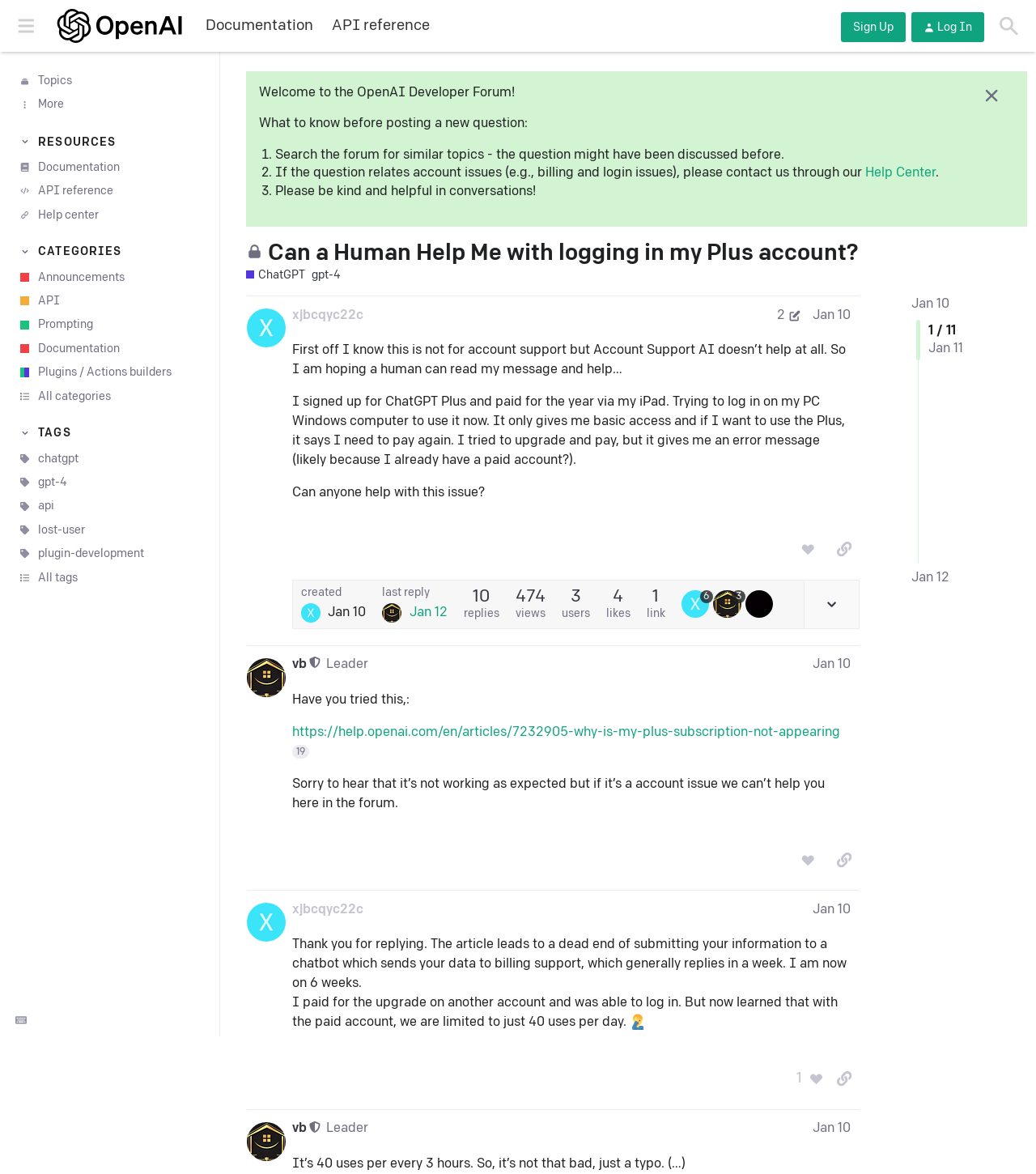Determine the bounding box coordinates of the section to be clicked to follow the instruction: "Click on the 'Log In' button". The coordinates should be given as four float numbers between 0 and 1, formatted as [left, top, right, bottom].

[0.88, 0.011, 0.95, 0.036]